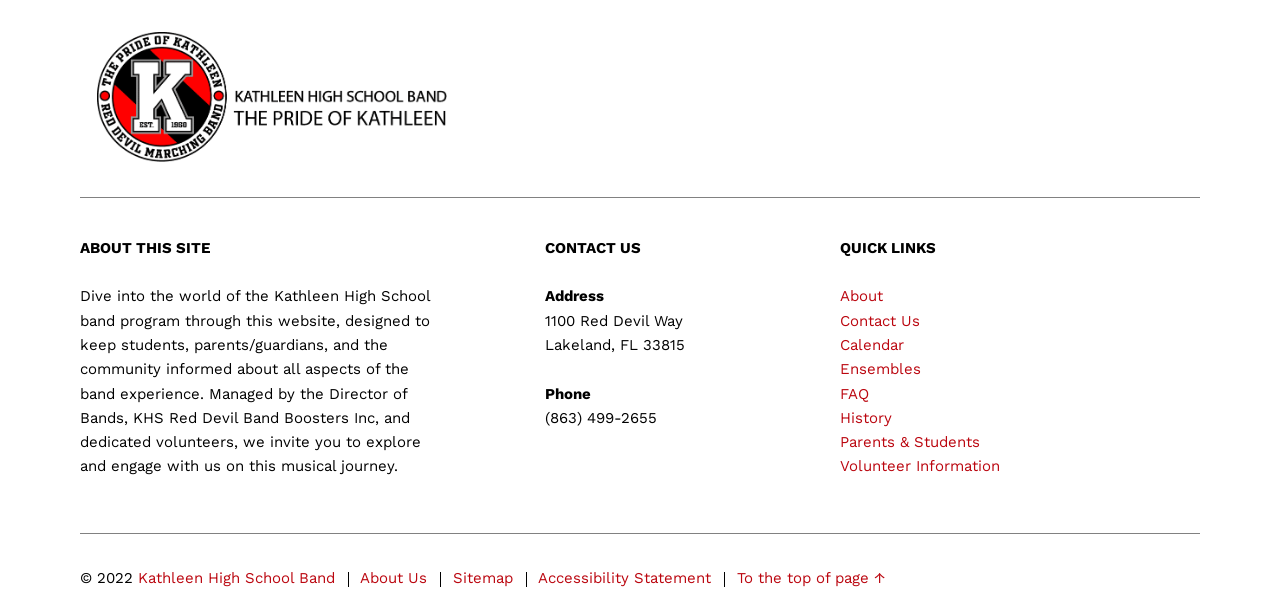Could you provide the bounding box coordinates for the portion of the screen to click to complete this instruction: "Contact us"?

[0.426, 0.389, 0.501, 0.418]